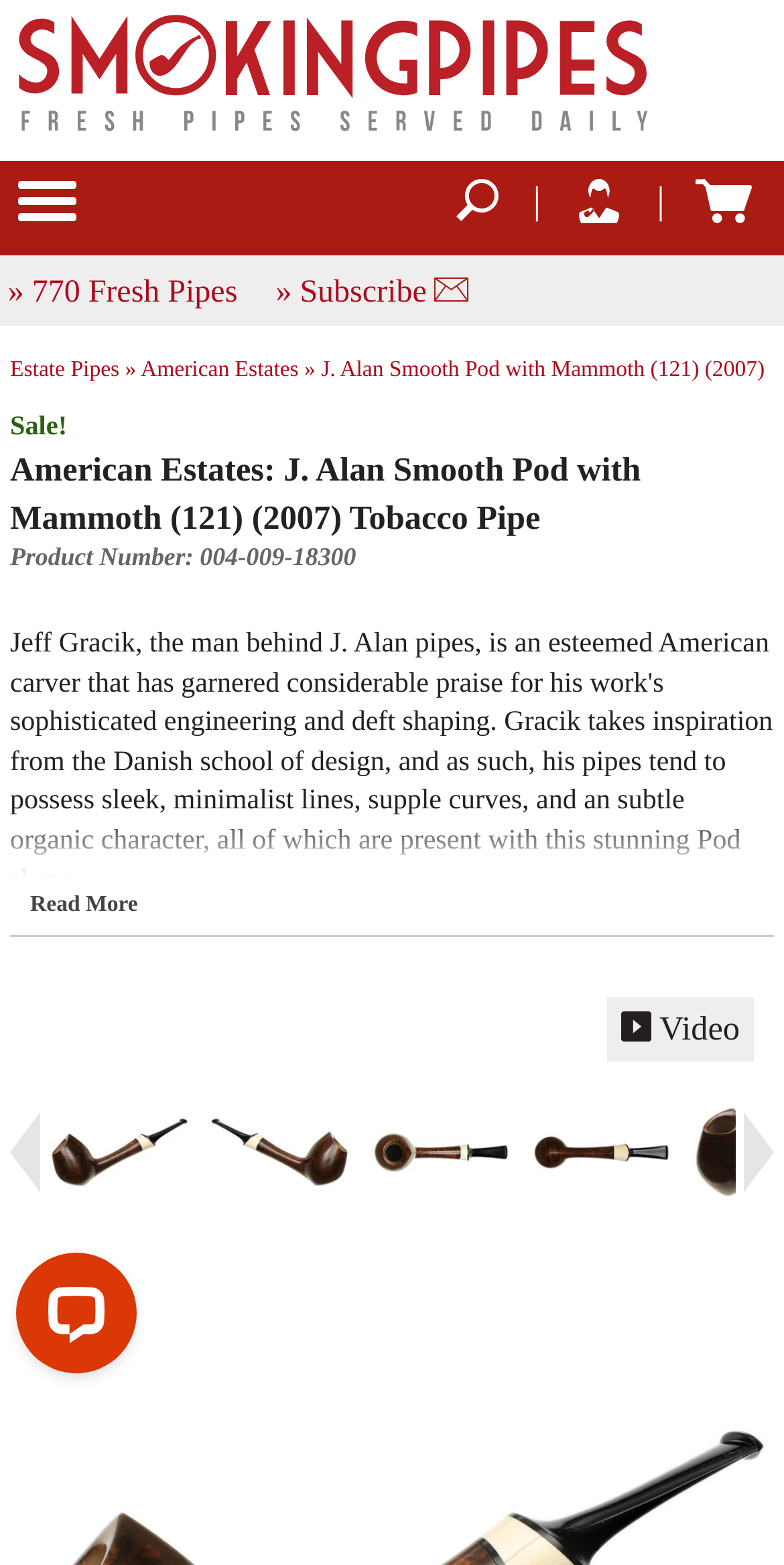Identify the bounding box for the described UI element. Provide the coordinates in (top-left x, top-left y, bottom-right x, bottom-right y) format with values ranging from 0 to 1: alt="Smokingpipes.com"

[0.0, 0.036, 0.846, 0.058]